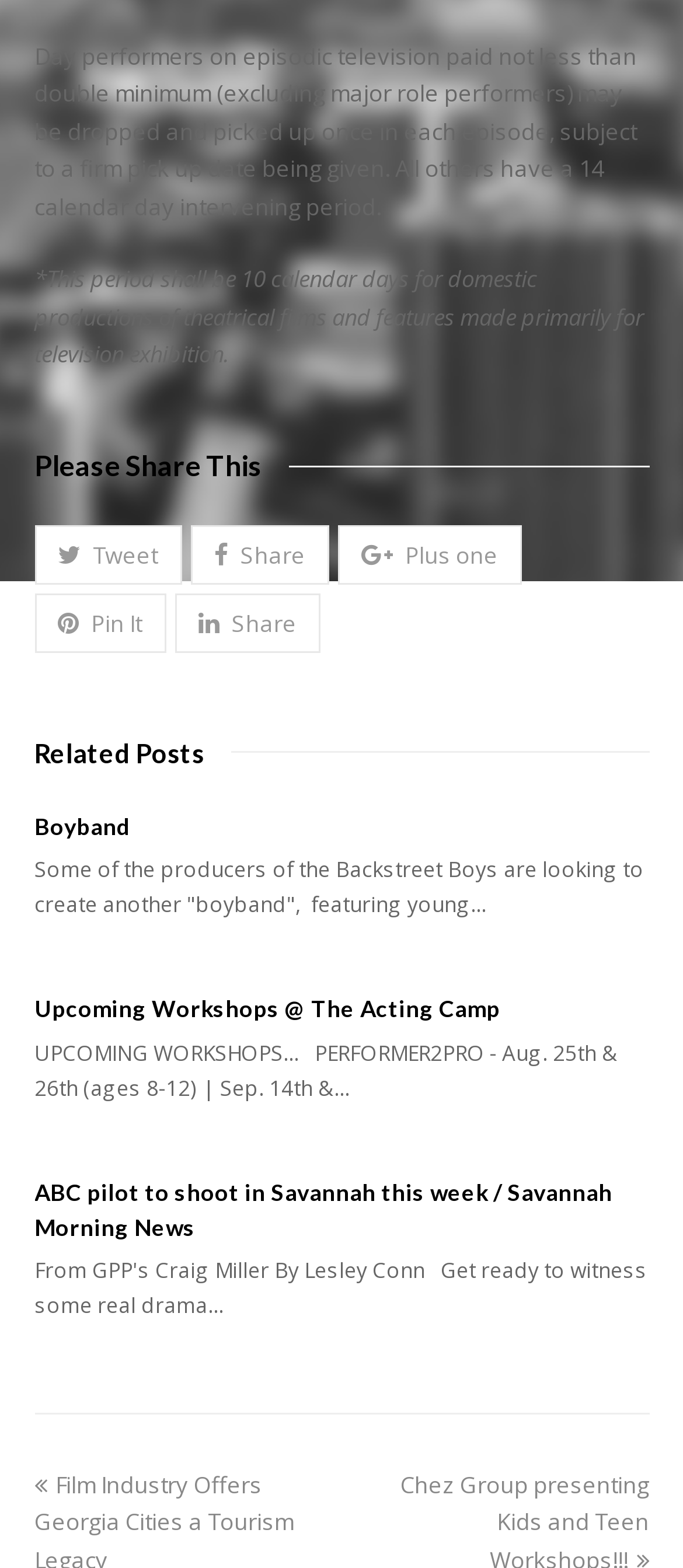Refer to the element description Tweet and identify the corresponding bounding box in the screenshot. Format the coordinates as (top-left x, top-left y, bottom-right x, bottom-right y) with values in the range of 0 to 1.

[0.05, 0.335, 0.266, 0.373]